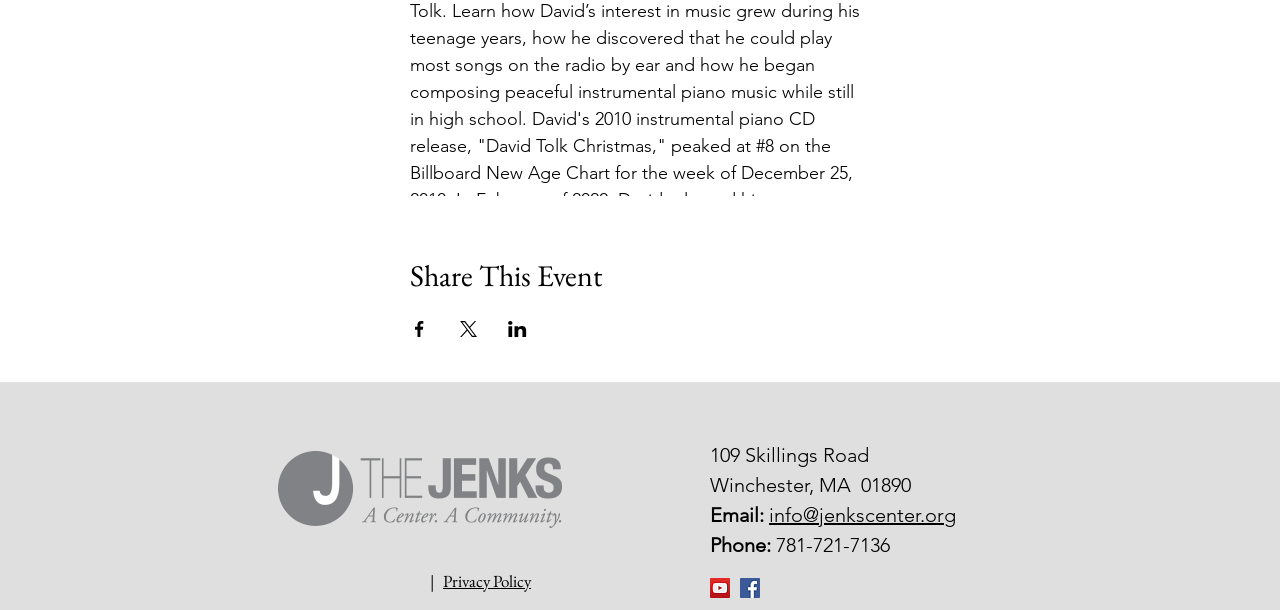Find the bounding box coordinates of the clickable element required to execute the following instruction: "Call the phone number". Provide the coordinates as four float numbers between 0 and 1, i.e., [left, top, right, bottom].

[0.602, 0.874, 0.695, 0.913]